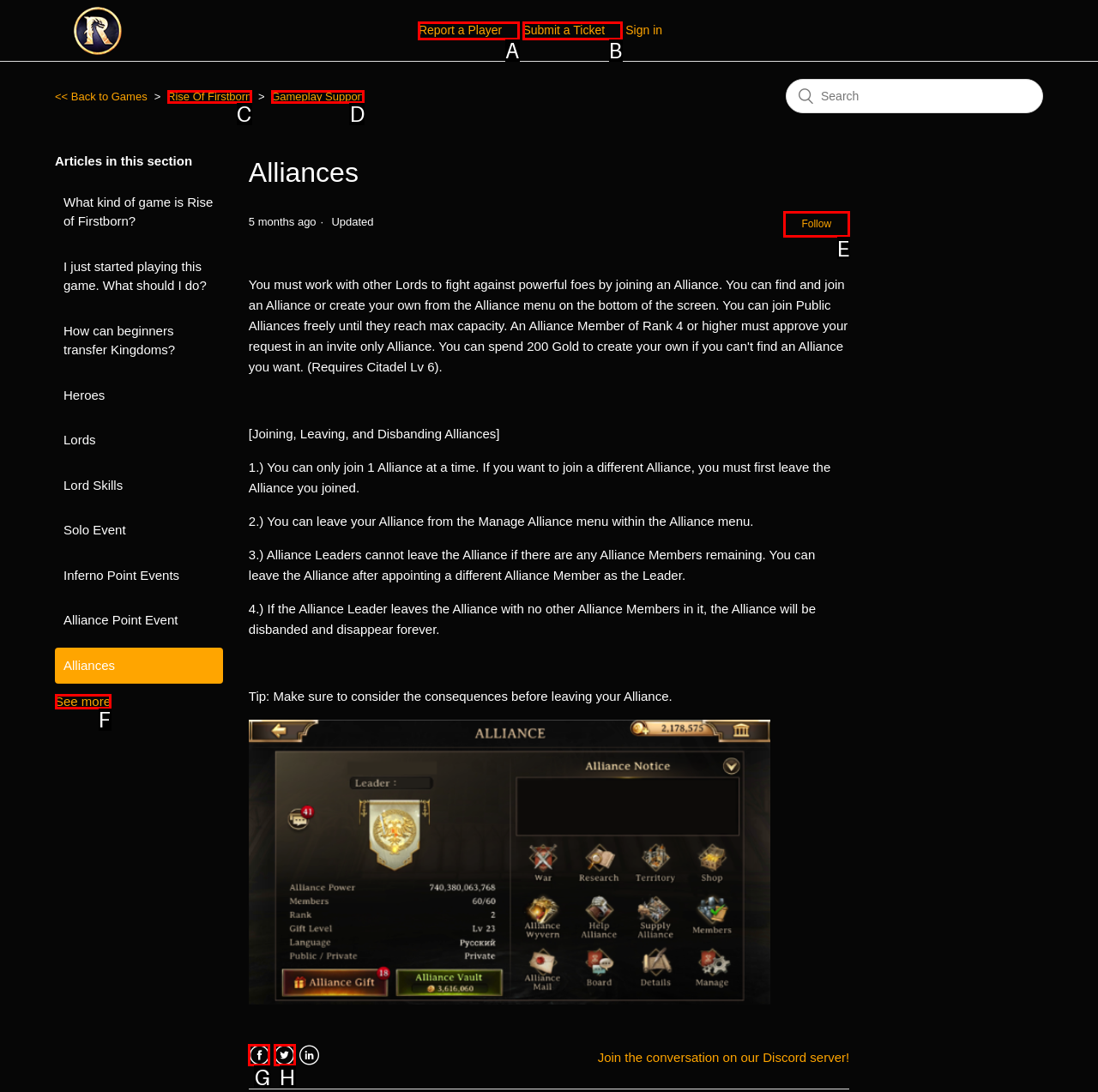Identify the letter of the option that best matches the following description: Submit a Ticket. Respond with the letter directly.

B